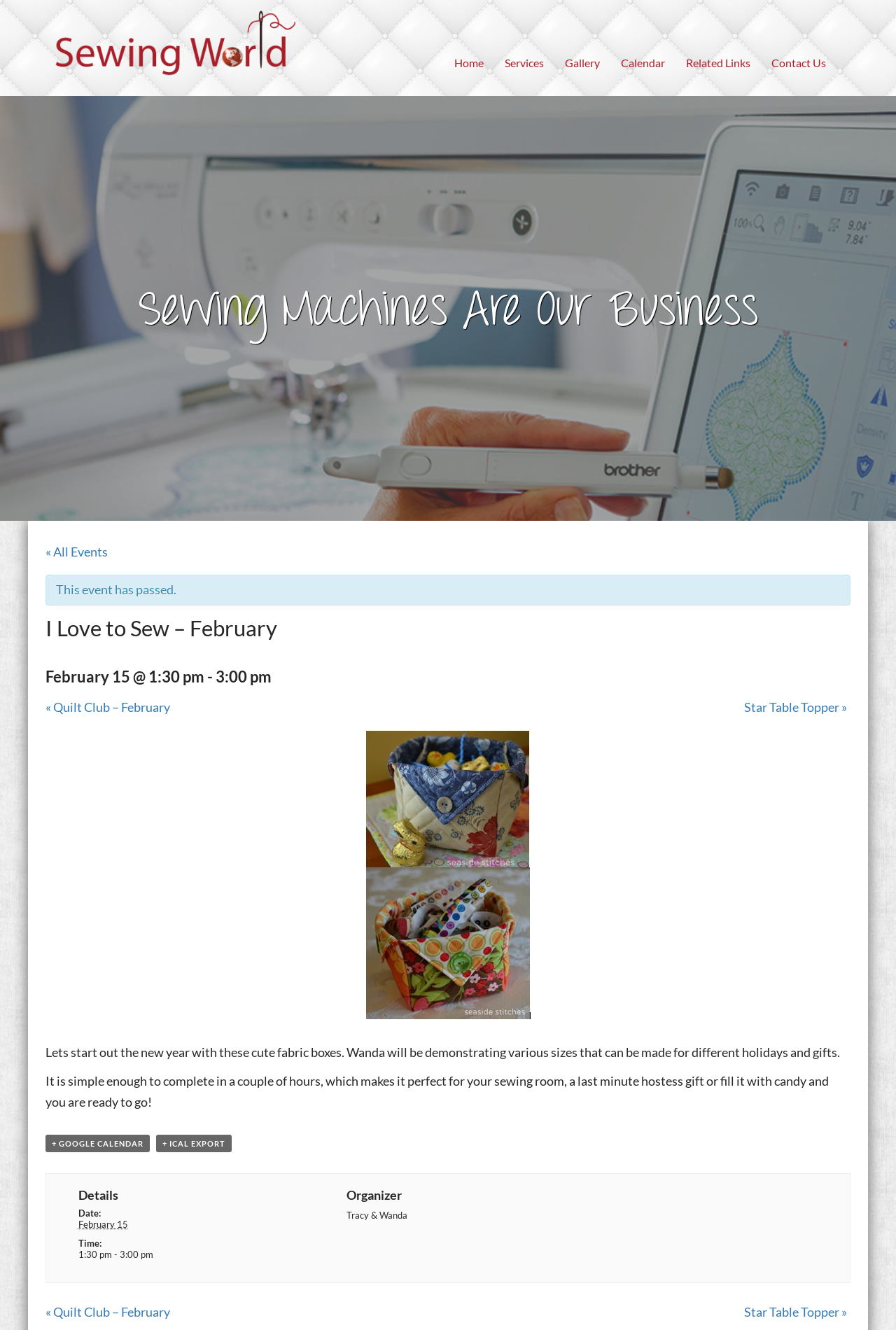Respond with a single word or short phrase to the following question: 
Who are the organizers of the sewing event?

Tracy & Wanda